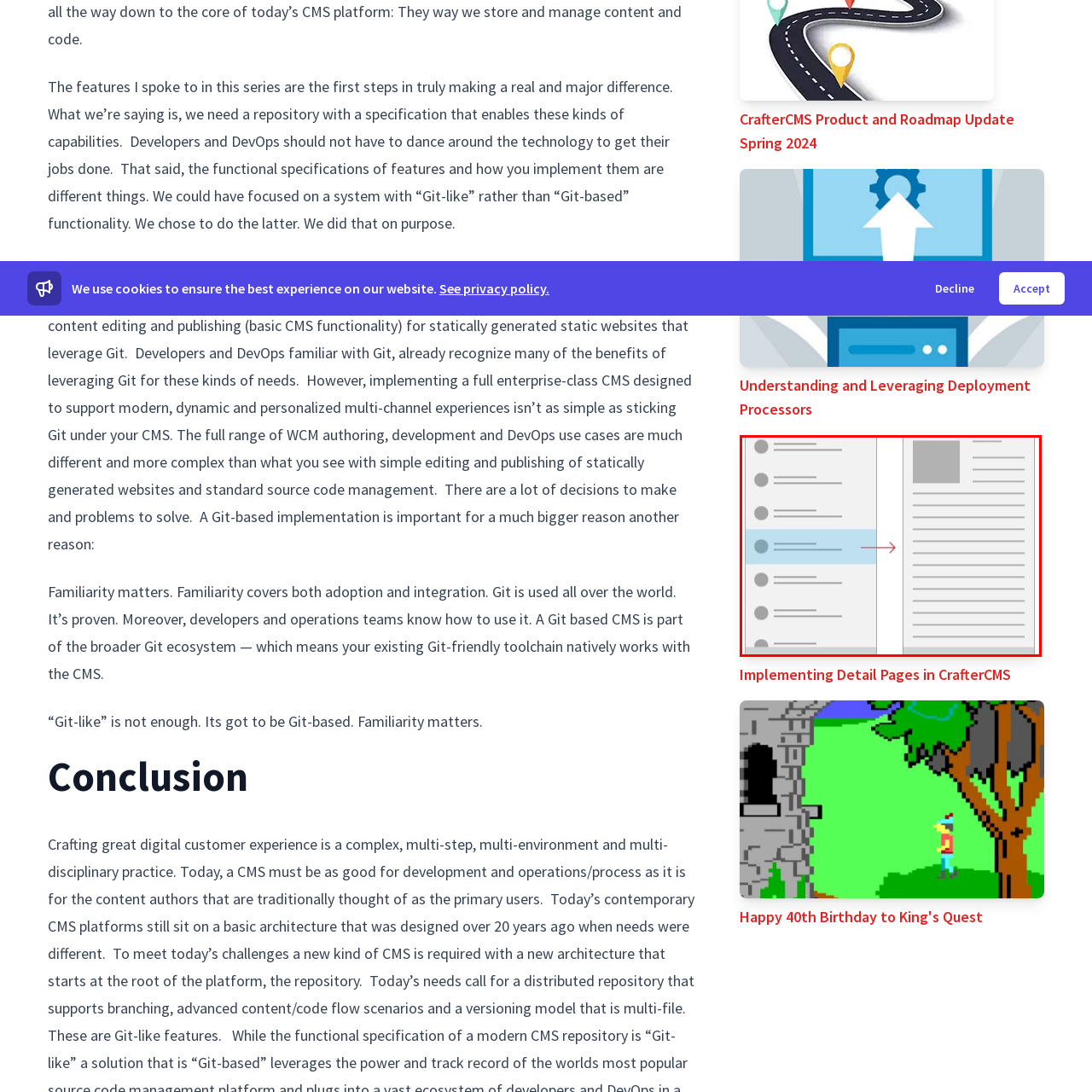Construct a detailed caption for the image enclosed in the red box.

The image illustrates a user interface interaction, where a section on the left shows a list of items, likely representing various articles or content entries. A highlighted item is indicated, suggesting it has been selected, and an arrow points to an empty content area on the right side, which presumably will display detailed information related to the selected item. This visual representation emphasizes the user experience of navigating through a list to access more extensive information about a specific topic, enhancing clarity and organization in content consumption.